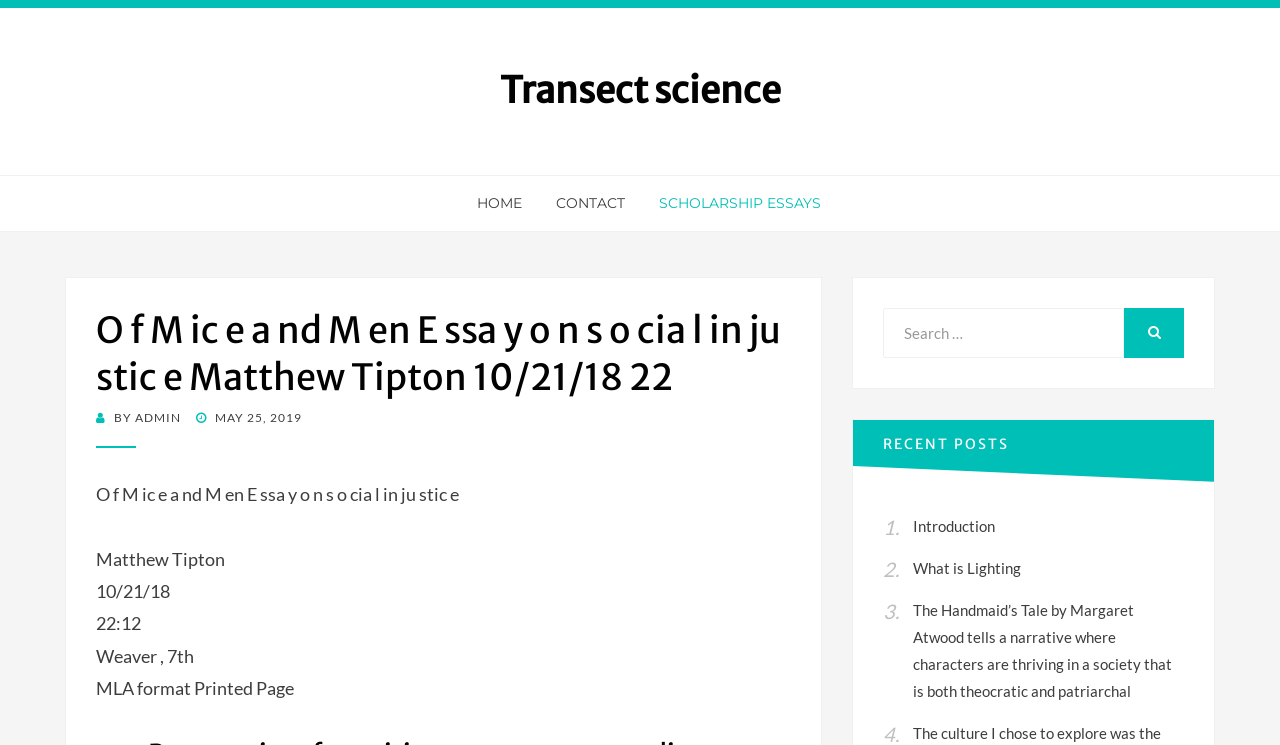Answer the following in one word or a short phrase: 
What is the format of the printed page?

MLA format